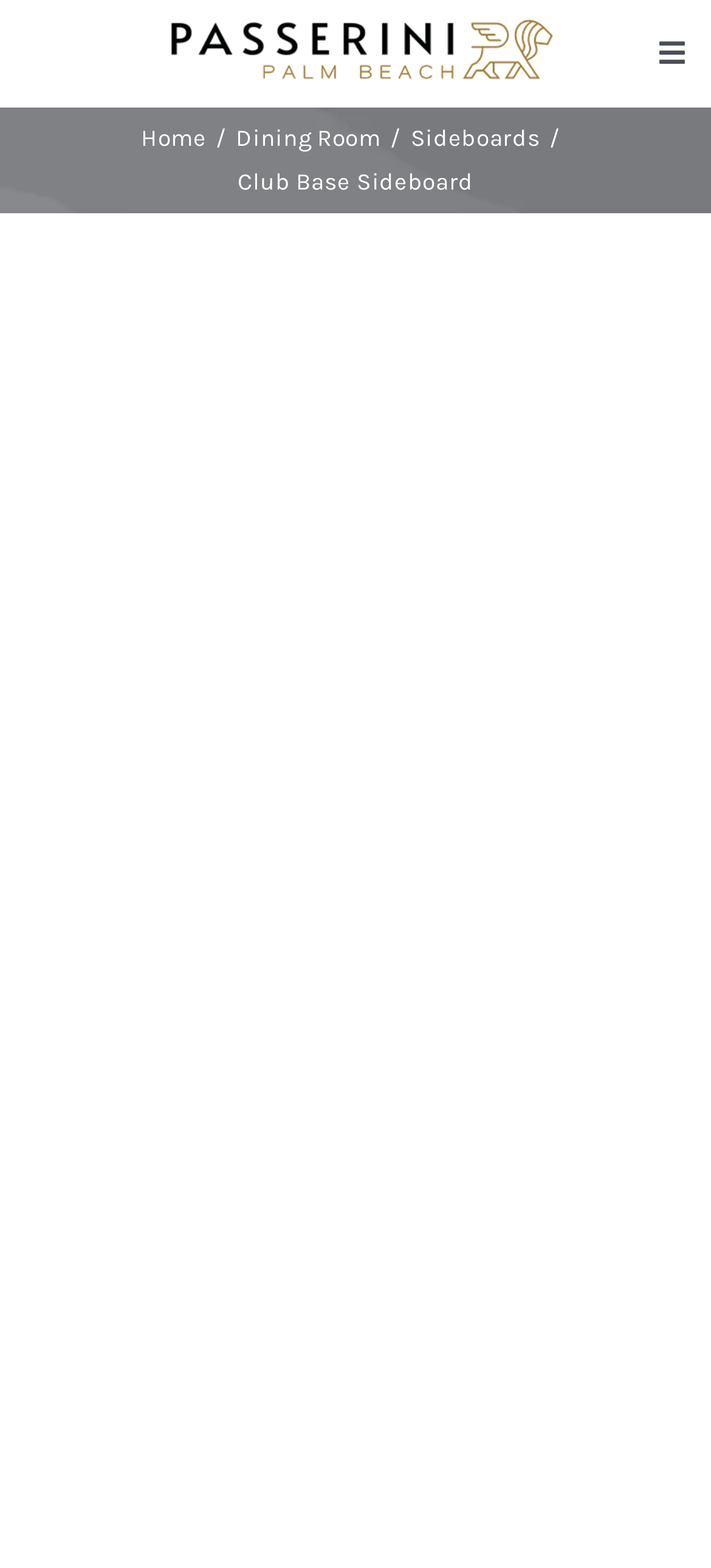Give a detailed explanation of the elements present on the webpage.

The webpage is about the Club Base Sideboard, a furniture piece from Passerini Selections, an exclusive collection made in Italy by skilled artisans. 

At the top left of the page, there is a link to the Passerini website, accompanied by an image of the Avada Classic Shop logo. On the top right, there is a navigation menu labeled "Main Menu 2023 - Mobile". 

Below the navigation menu, there is a region titled "Page Title Bar" that spans the entire width of the page. Within this region, there are three links: "Home", "Dining Room", and "Sideboards", arranged horizontally from left to right. 

Below these links, there is a static text element displaying the title "Club Base Sideboard". 

Under the title, there are two large images of the Club Base Sideboard, one on top of the other, taking up most of the page's width. Each image is accompanied by a link to the product. 

At the bottom right of the page, there is a link labeled "Go to Top" with an upward arrow icon, allowing users to quickly navigate back to the top of the page.